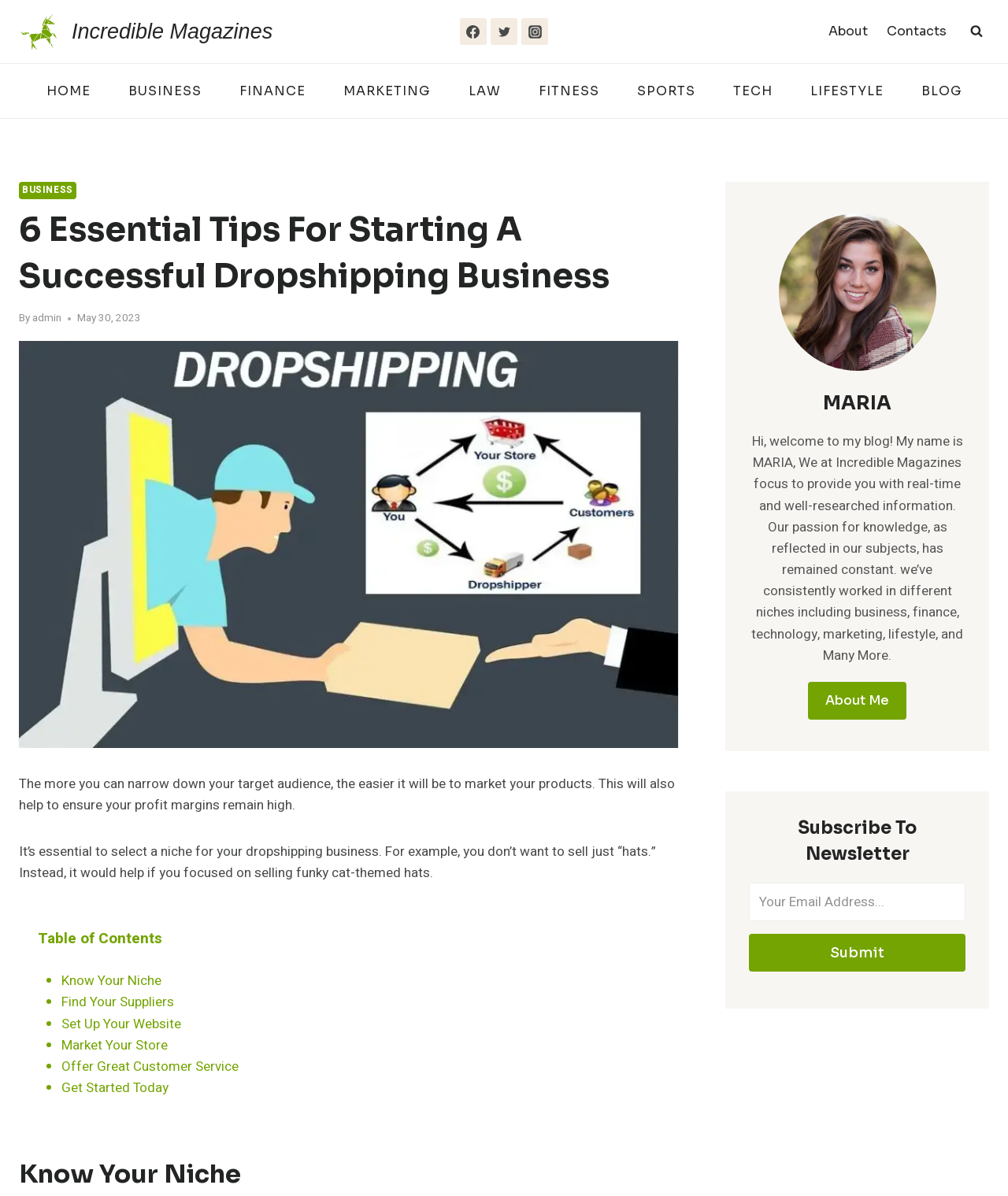Pinpoint the bounding box coordinates of the clickable area necessary to execute the following instruction: "Search for something". The coordinates should be given as four float numbers between 0 and 1, namely [left, top, right, bottom].

[0.956, 0.016, 0.981, 0.037]